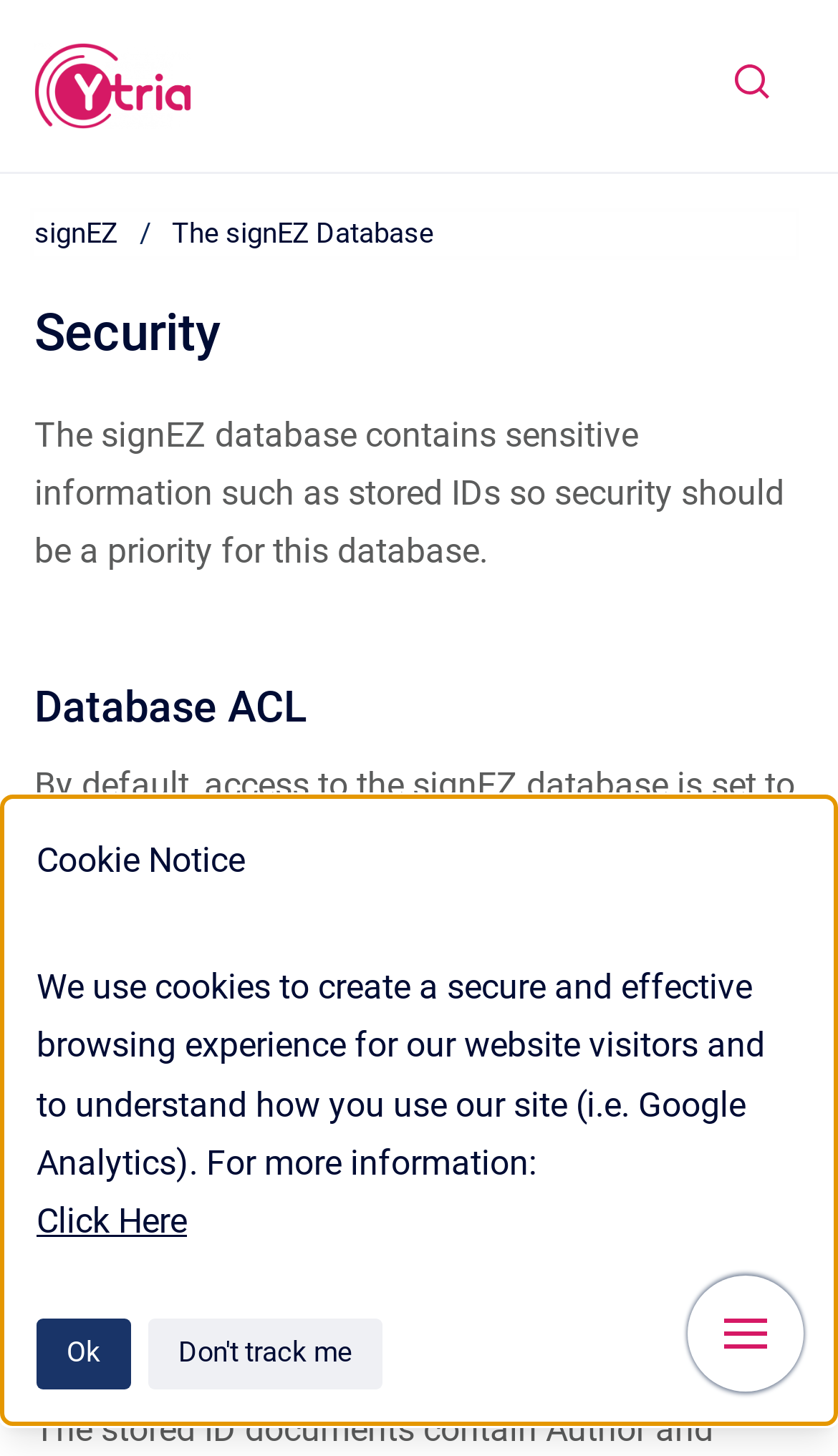Using the provided element description: "Sign with another ID", identify the bounding box coordinates. The coordinates should be four floats between 0 and 1 in the order [left, top, right, bottom].

[0.108, 0.806, 0.479, 0.834]